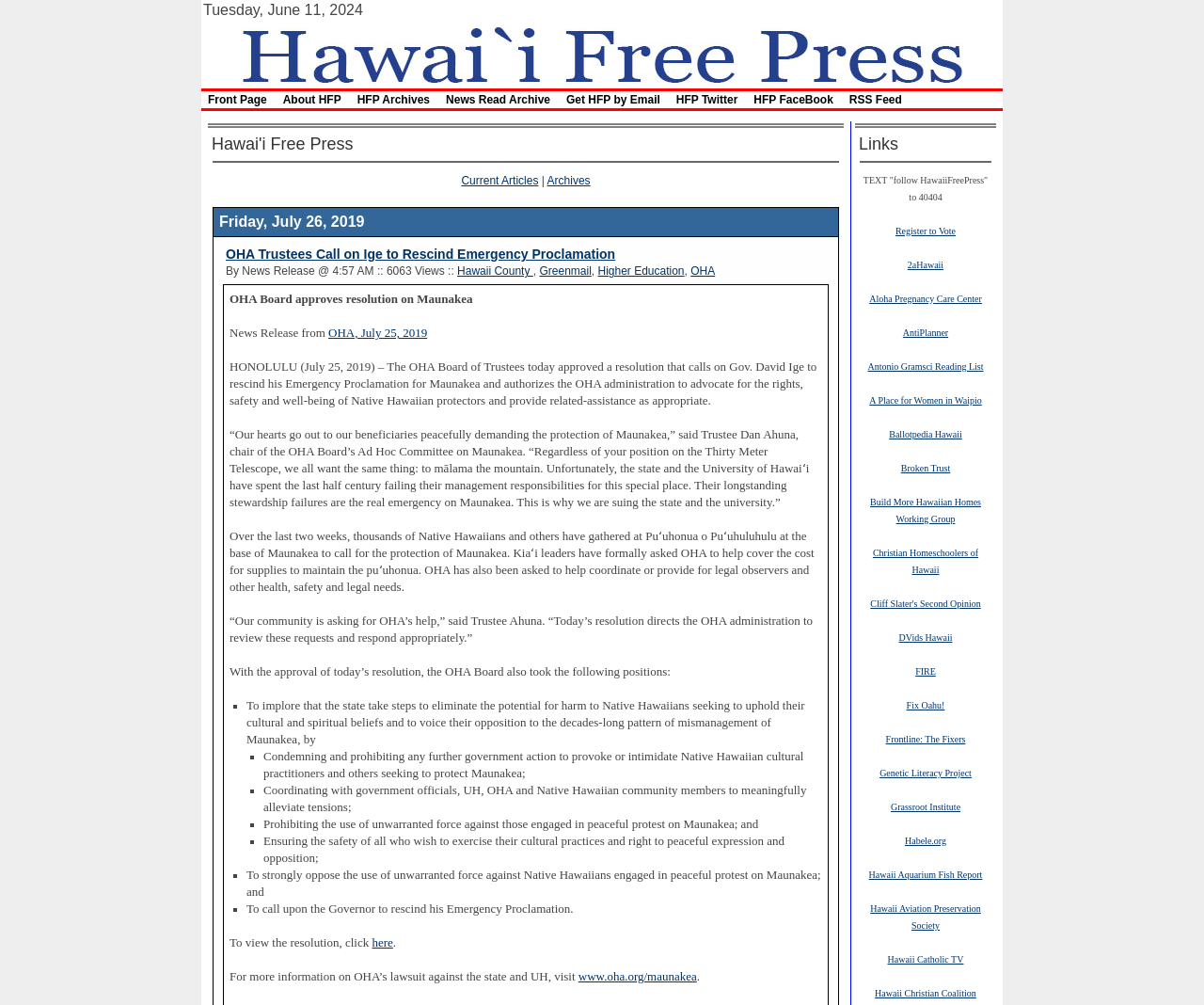Identify and provide the bounding box coordinates of the UI element described: "Habele.org". The coordinates should be formatted as [left, top, right, bottom], with each number being a float between 0 and 1.

[0.752, 0.83, 0.786, 0.843]